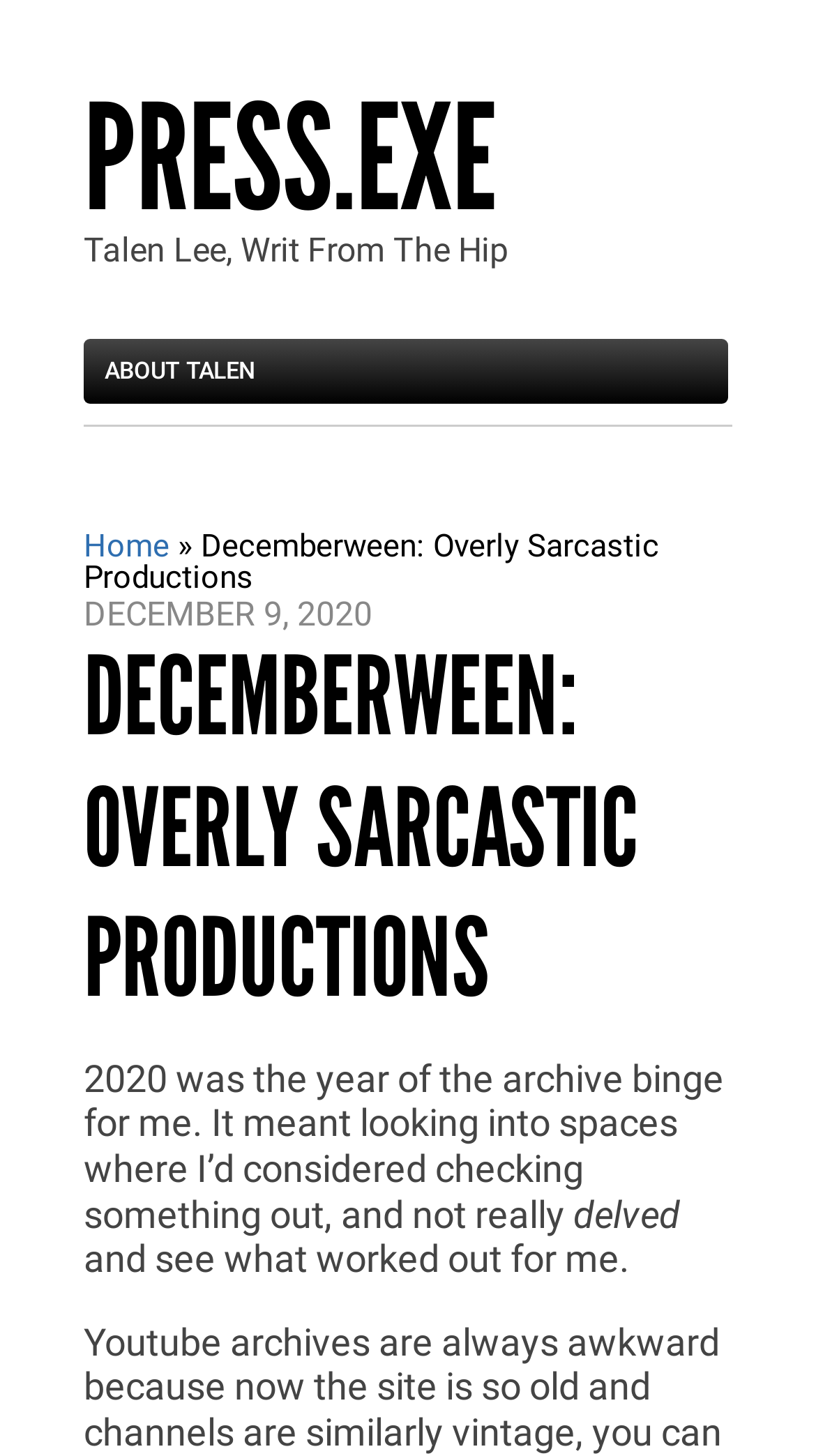How many paragraphs are in the main article?
Look at the image and answer with only one word or phrase.

1